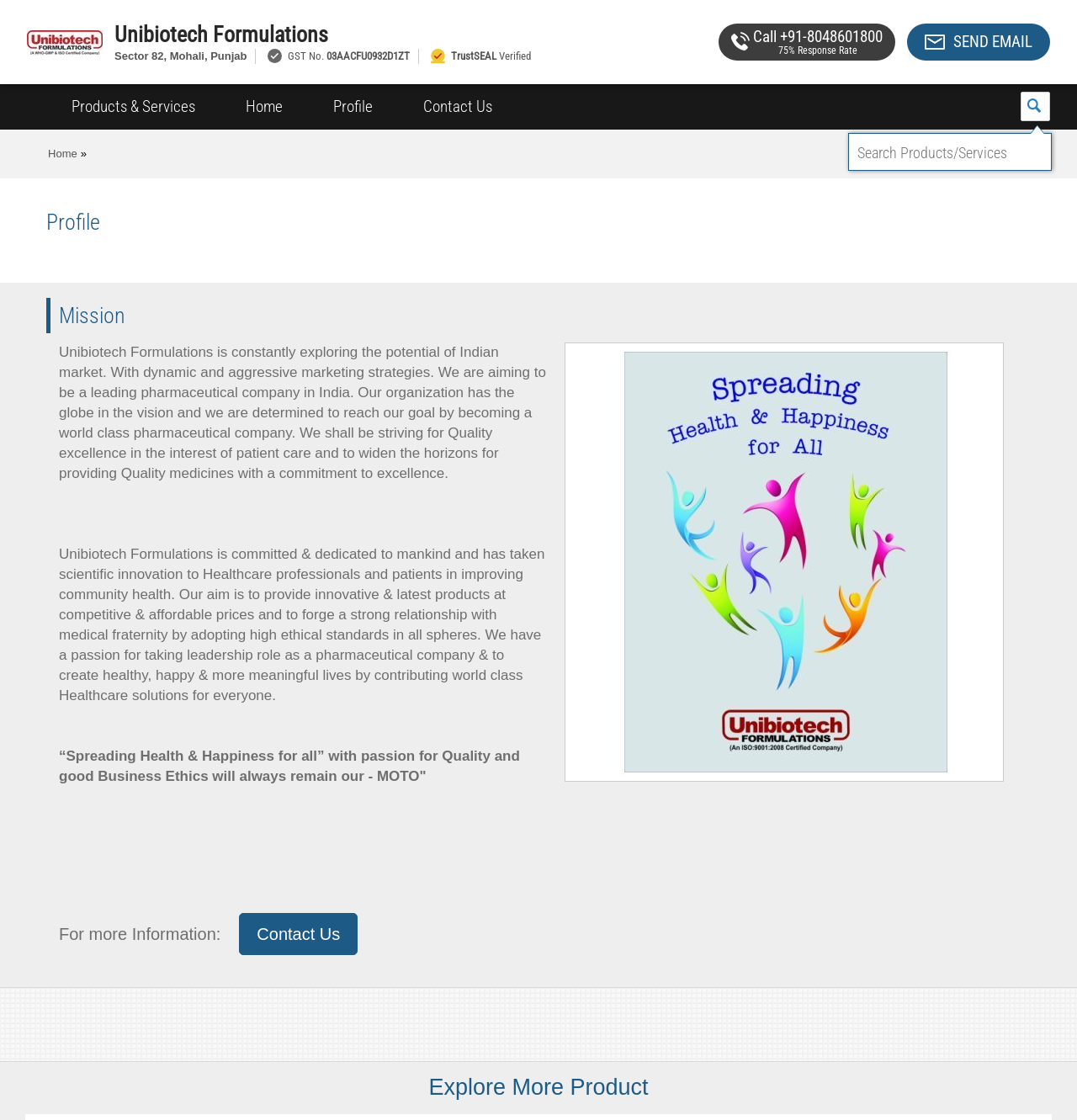Please specify the coordinates of the bounding box for the element that should be clicked to carry out this instruction: "Click the 'Unibiotech Formulations' link at the top left". The coordinates must be four float numbers between 0 and 1, formatted as [left, top, right, bottom].

[0.025, 0.029, 0.095, 0.044]